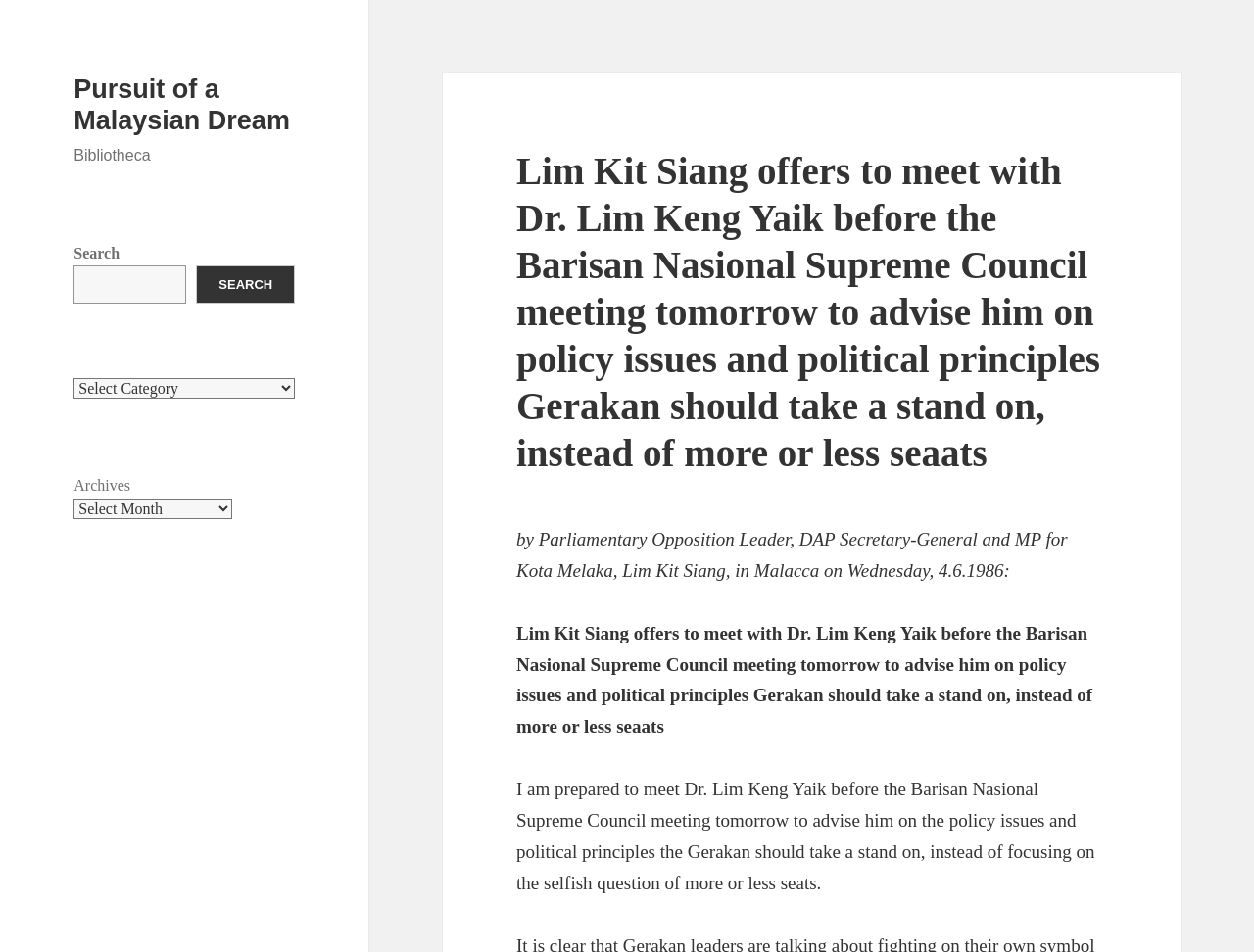What is the purpose of the meeting?
Refer to the image and provide a detailed answer to the question.

The purpose of the meeting can be inferred from the text 'I am prepared to meet Dr. Lim Keng Yaik before the Barisan Nasional Supreme Council meeting tomorrow to advise him on the policy issues and political principles the Gerakan should take a stand on...' which indicates that the meeting is for advising on policy issues and political principles.